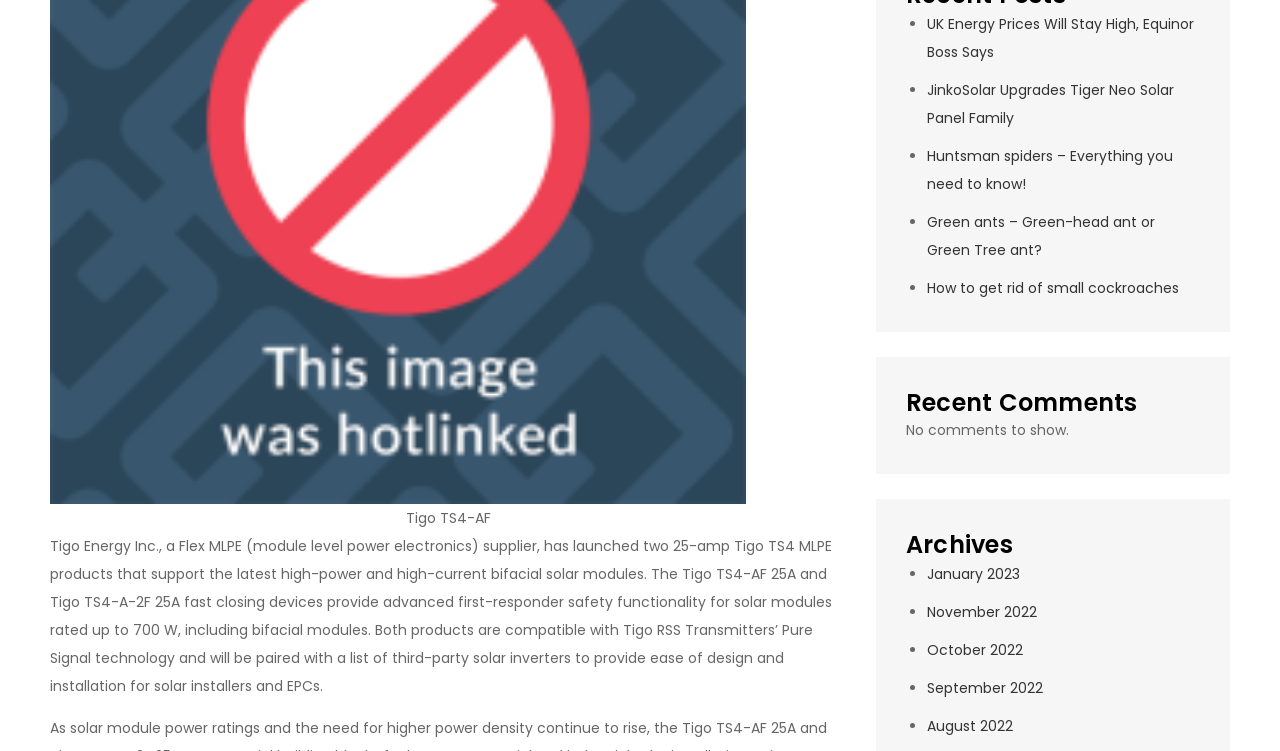Bounding box coordinates are specified in the format (top-left x, top-left y, bottom-right x, bottom-right y). All values are floating point numbers bounded between 0 and 1. Please provide the bounding box coordinate of the region this sentence describes: September 2022

[0.724, 0.902, 0.815, 0.929]